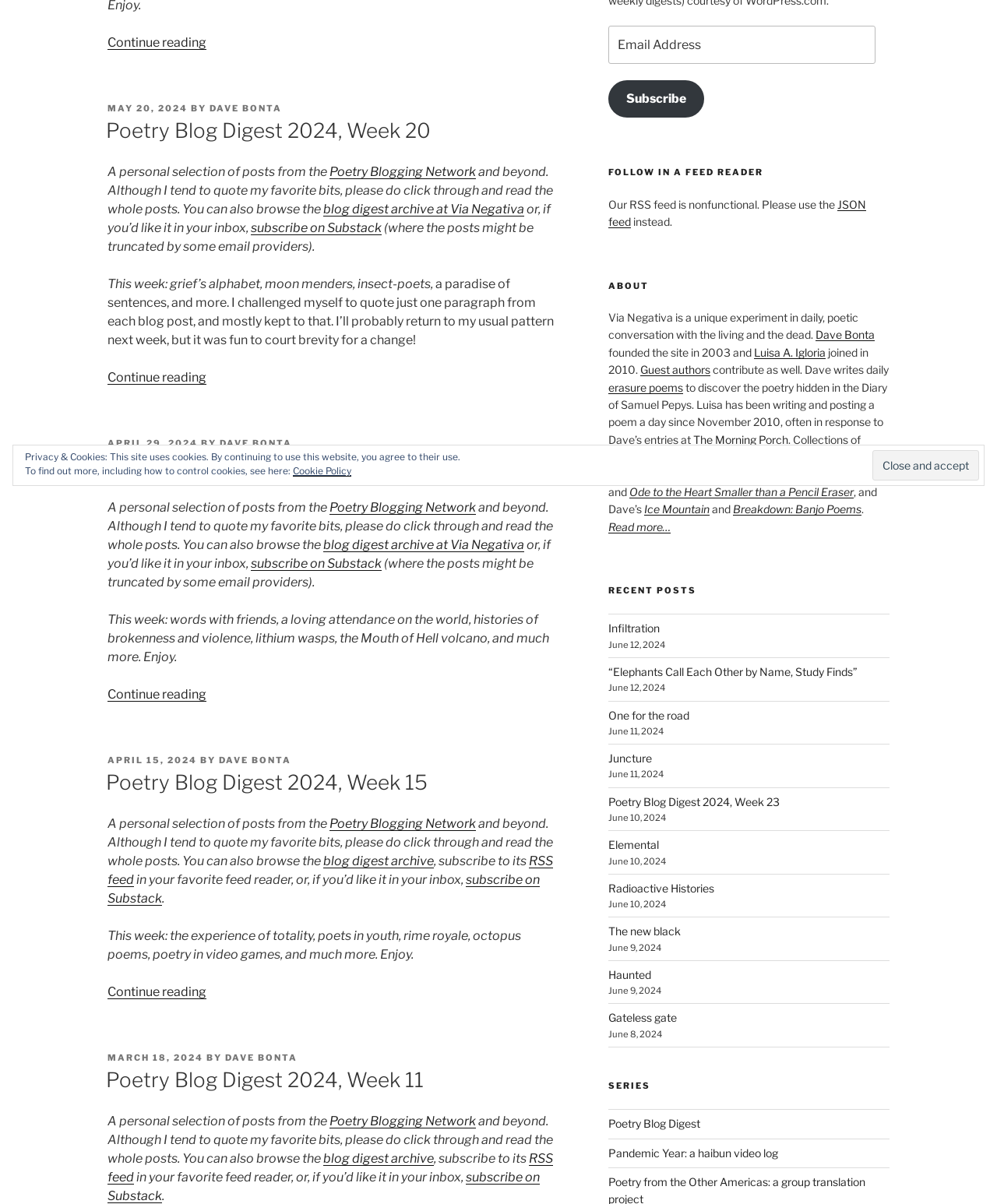Given the element description Poetry Blogging Network, specify the bounding box coordinates of the corresponding UI element in the format (top-left x, top-left y, bottom-right x, bottom-right y). All values must be between 0 and 1.

[0.32, 0.137, 0.458, 0.148]